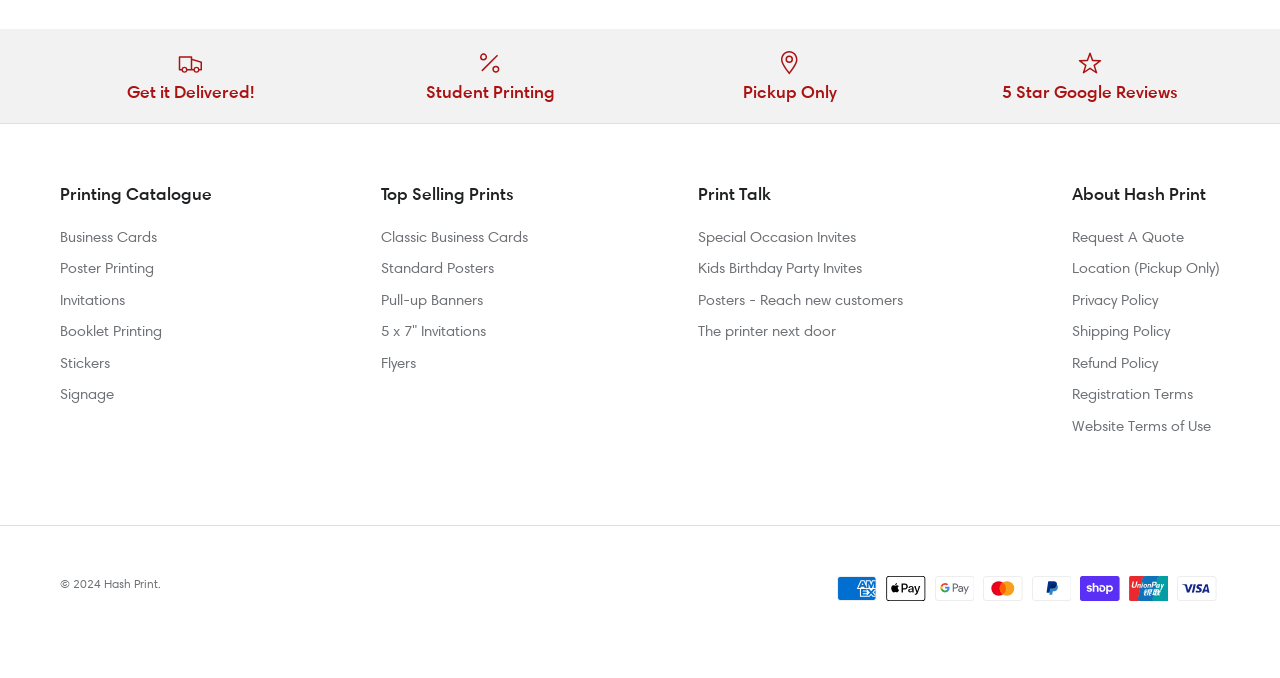Please provide the bounding box coordinates for the element that needs to be clicked to perform the following instruction: "View 'Printing Catalogue'". The coordinates should be given as four float numbers between 0 and 1, i.e., [left, top, right, bottom].

[0.047, 0.27, 0.166, 0.302]